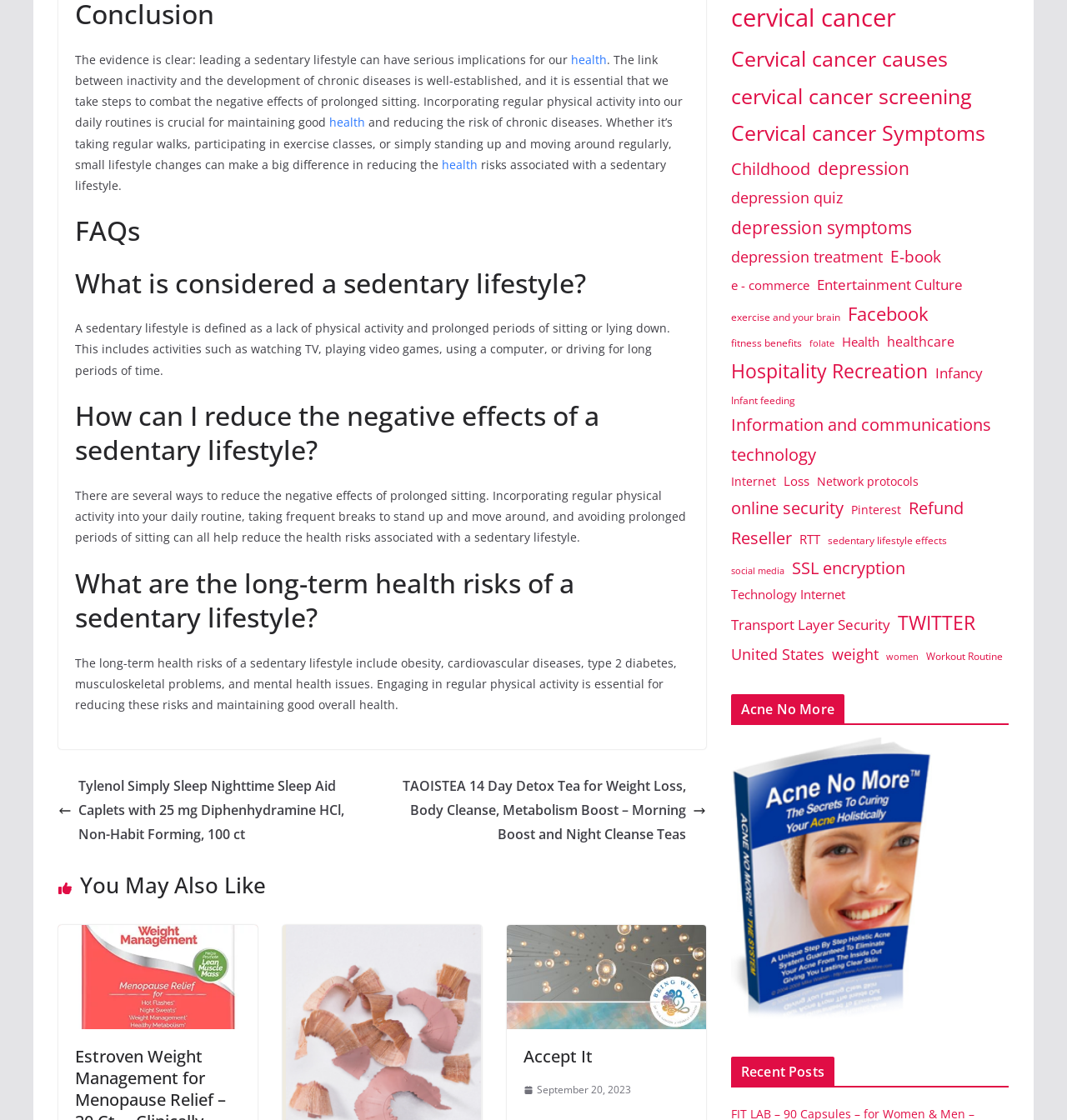Given the webpage screenshot, identify the bounding box of the UI element that matches this description: "parent_node: Acne No More".

[0.685, 0.661, 0.873, 0.675]